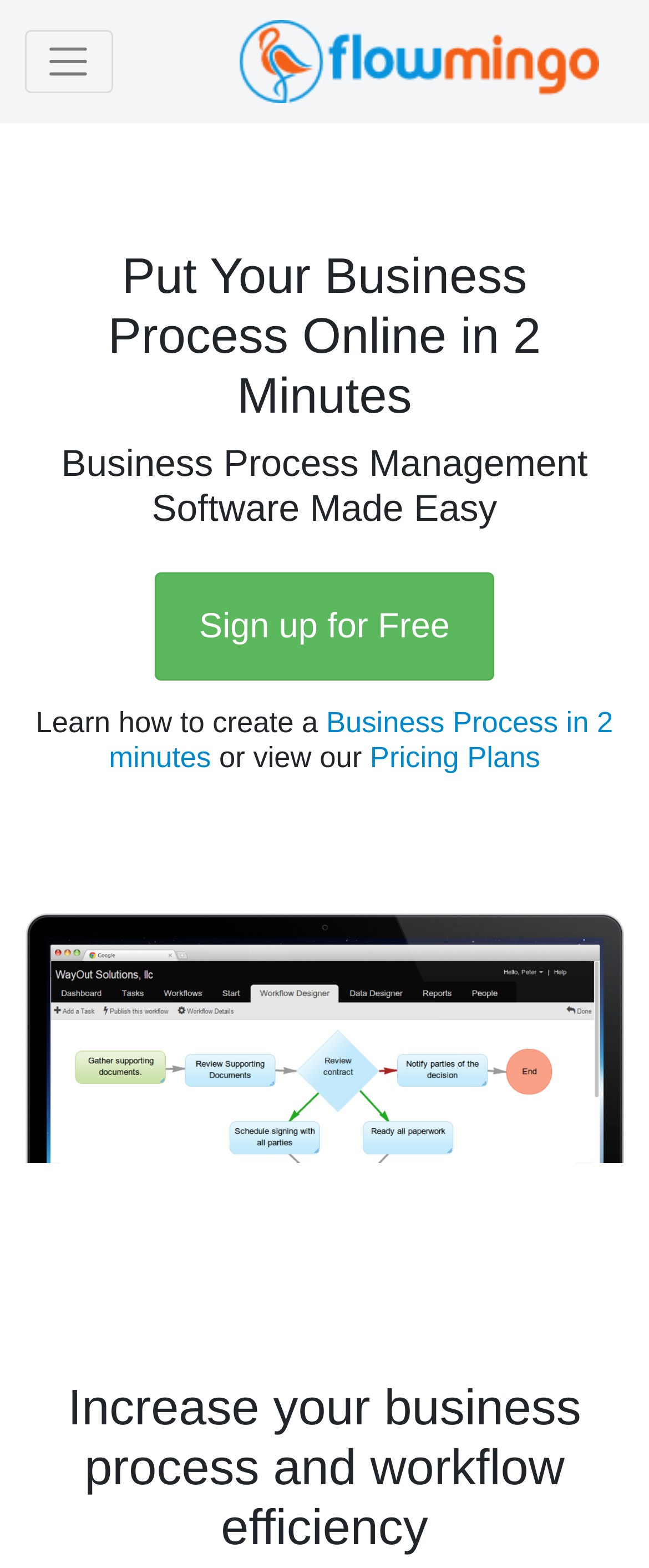Provide a brief response using a word or short phrase to this question:
How long does it take to put a business process online?

2 minutes